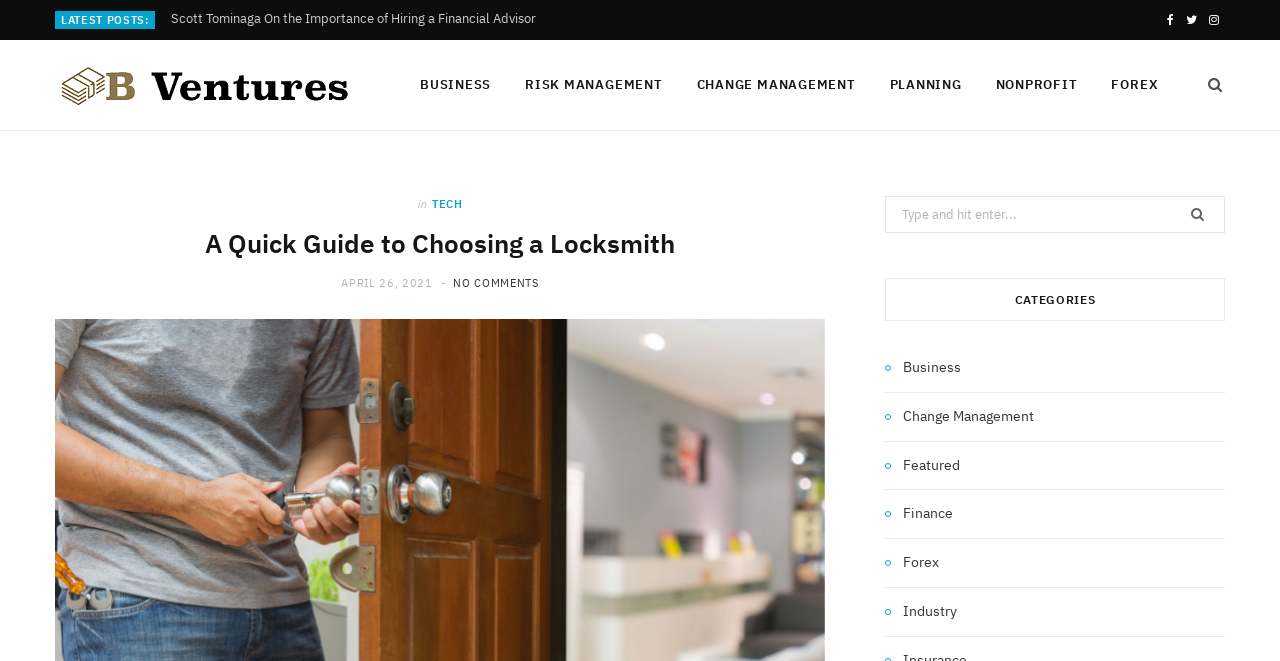Identify and provide the main heading of the webpage.

A Quick Guide to Choosing a Locksmith